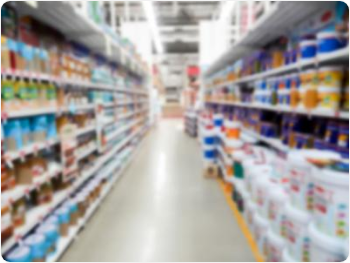Give a complete and detailed account of the image.

The image captures an indoor aisle of a store, showcasing a wide array of consumer products. The shelves on either side are stocked with various containers, some labeled clearly, indicating products available for purchase. The focus appears to be slightly blurred, adding a dreamy effect to the scene, while the various colors of the packaging — predominantly blues, whites, and earthy tones — create a vibrant visual contrast against the neutral flooring. This setting likely represents a typical shopping environment, emphasizing the diversity of consumer products available in Canada, specifically referenced in the associated link for "What are consumer products in Canada and how do they differ from workplace chemicals?"